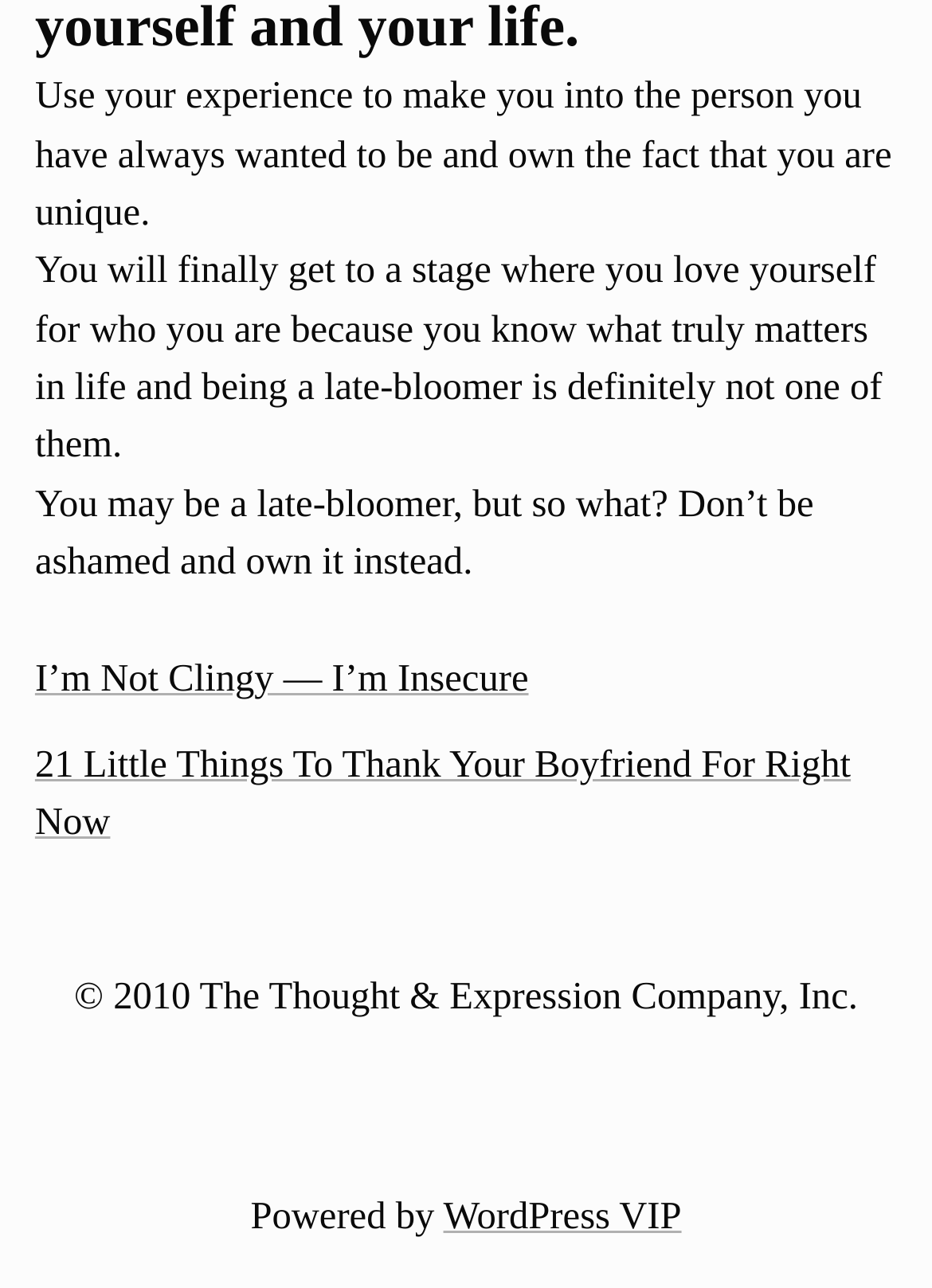Reply to the question with a single word or phrase:
How many sections are there on the webpage?

3